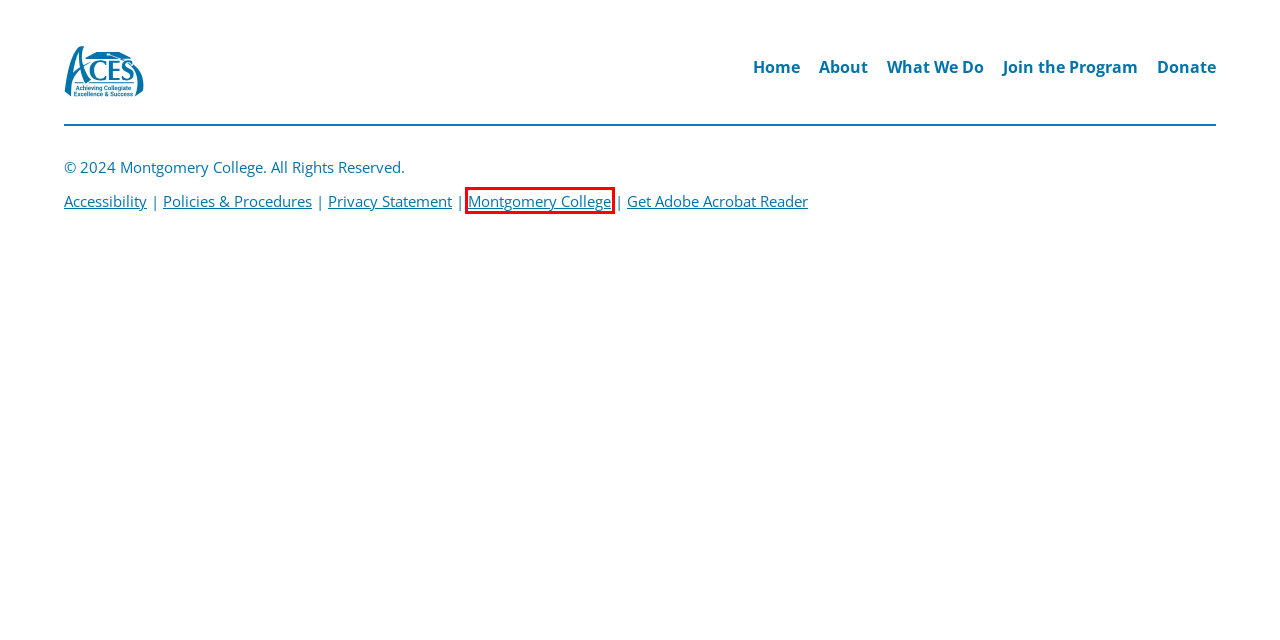Given a screenshot of a webpage with a red bounding box, please pick the webpage description that best fits the new webpage after clicking the element inside the bounding box. Here are the candidates:
A. Policies and Procedures | Montgomery College, Maryland
B. Privacy Statement | Montgomery College, Maryland
C. What We Do – ACES
D. ACES – Achieving Collegiate Excellence and Success
E. Our Staff and Coordinators – ACES
F. Accessibility | Montgomery College, Maryland
G. Adobe - Download Adobe Acrobat Reader
H. Montgomery College | Montgomery College, Maryland

H